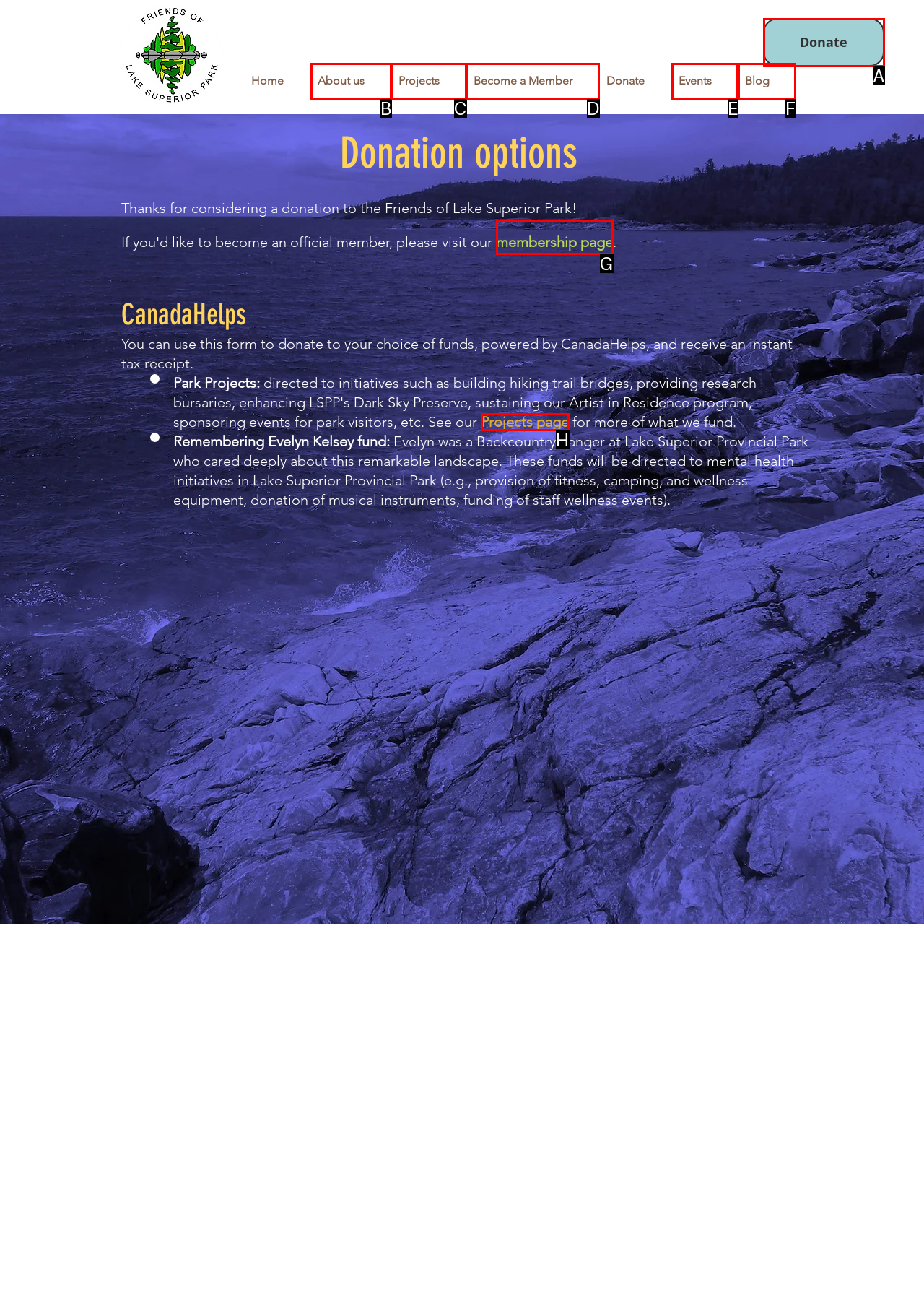Assess the description: membership page and select the option that matches. Provide the letter of the chosen option directly from the given choices.

G